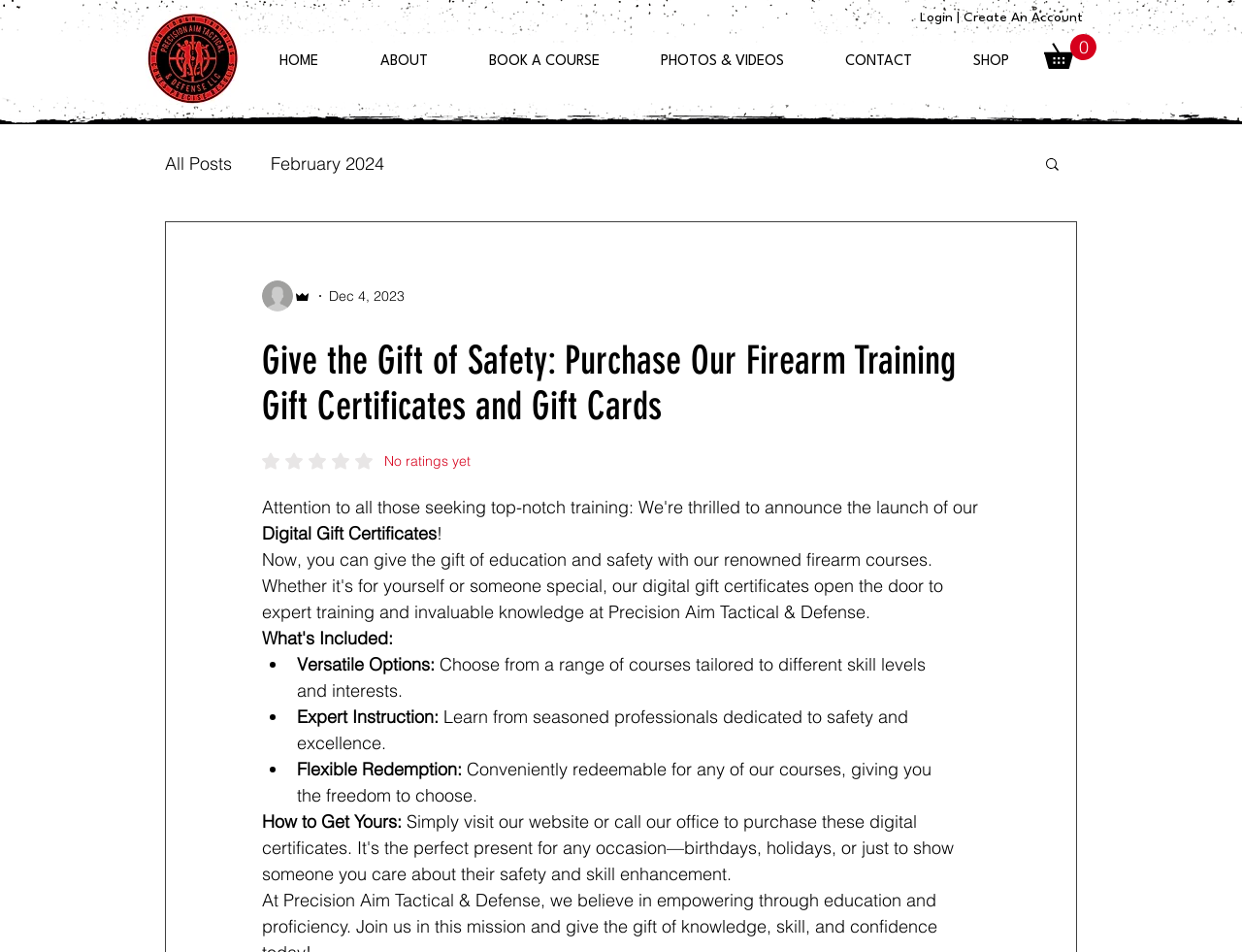What is the headline of the webpage?

Give the Gift of Safety: Purchase Our Firearm Training Gift Certificates and Gift Cards